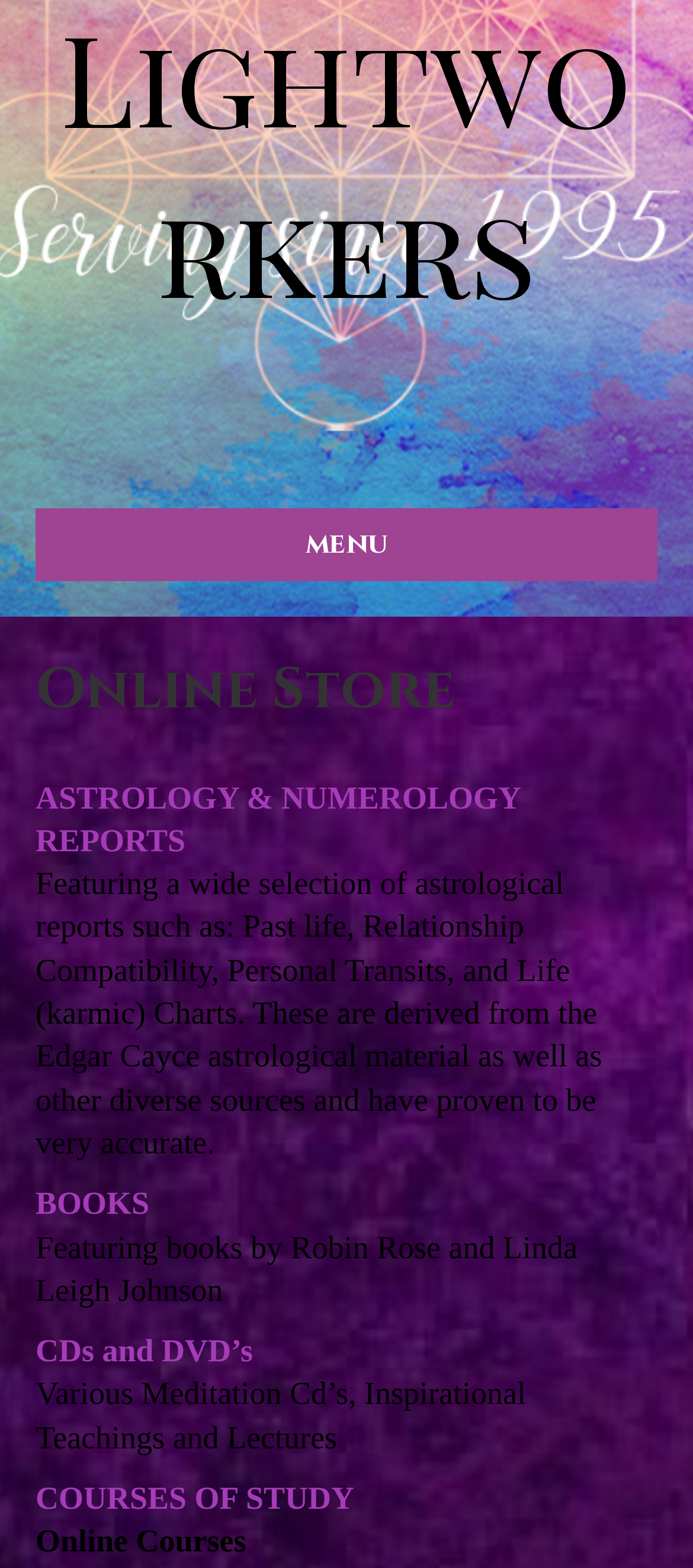Given the description of a UI element: "CDs and DVD’s", identify the bounding box coordinates of the matching element in the webpage screenshot.

[0.051, 0.85, 0.365, 0.873]